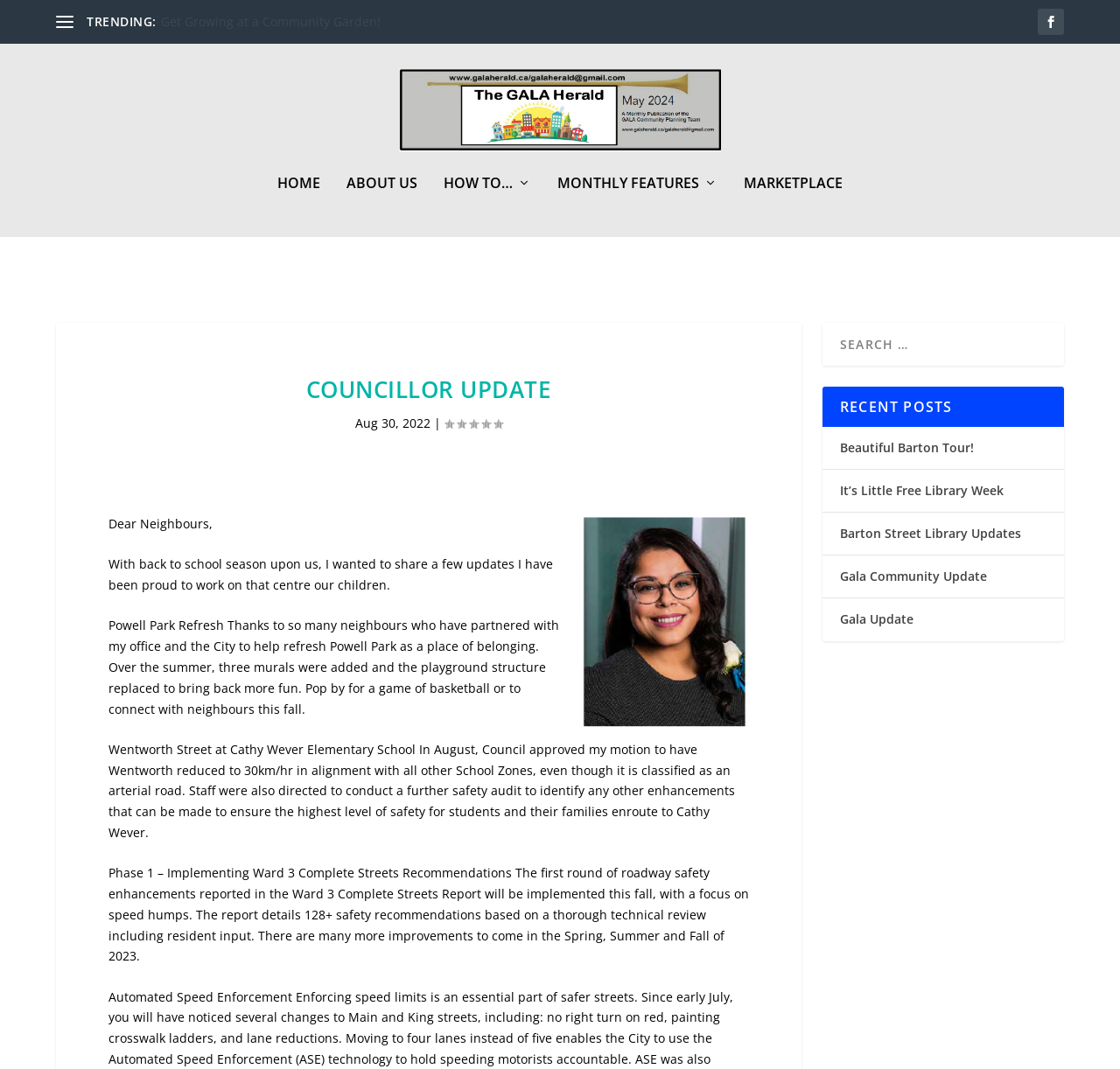Please specify the bounding box coordinates of the area that should be clicked to accomplish the following instruction: "Check the 'RECENT POSTS' section". The coordinates should consist of four float numbers between 0 and 1, i.e., [left, top, right, bottom].

[0.734, 0.281, 0.95, 0.318]